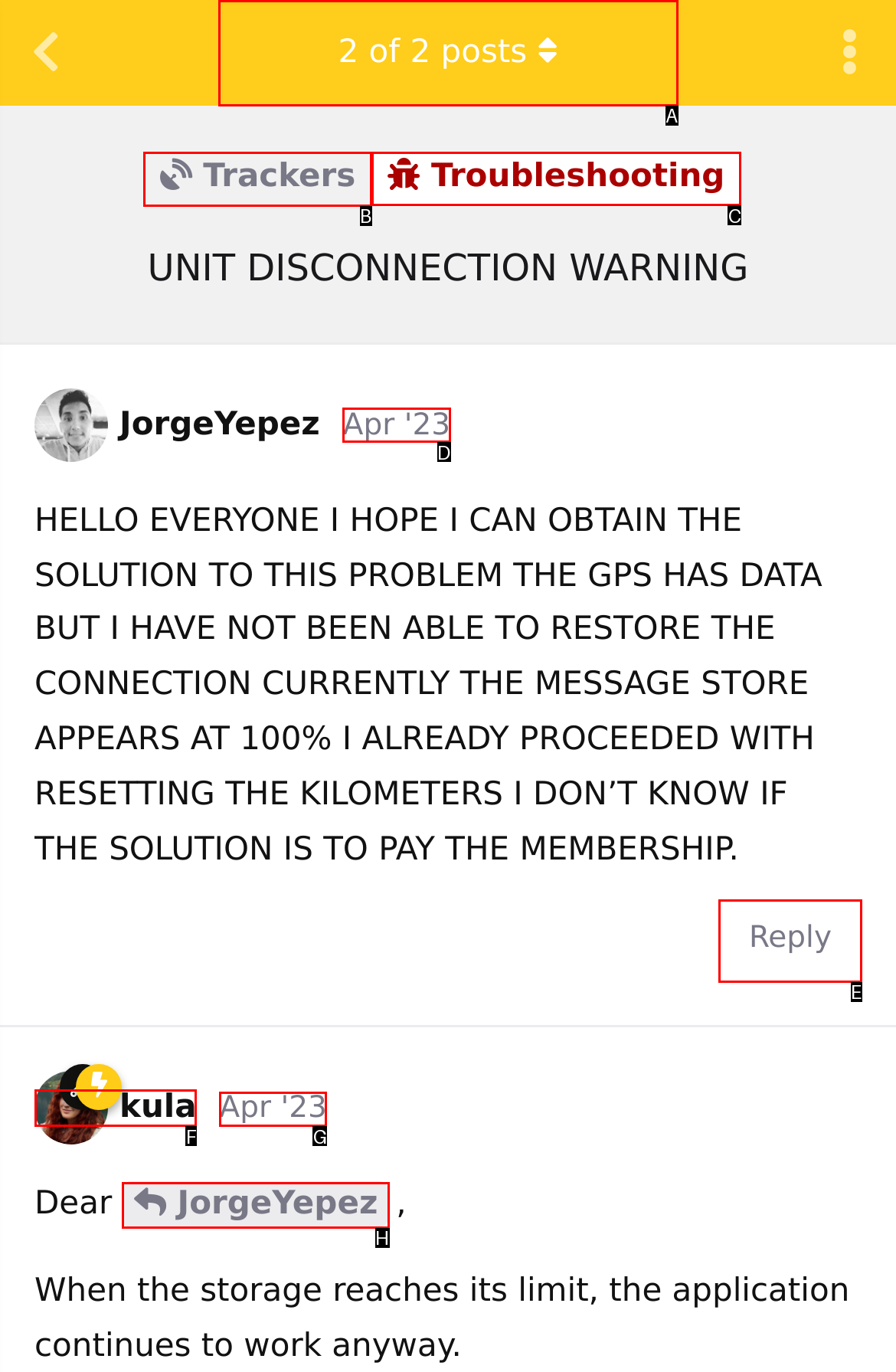Indicate which red-bounded element should be clicked to perform the task: View troubleshooting Answer with the letter of the correct option.

C